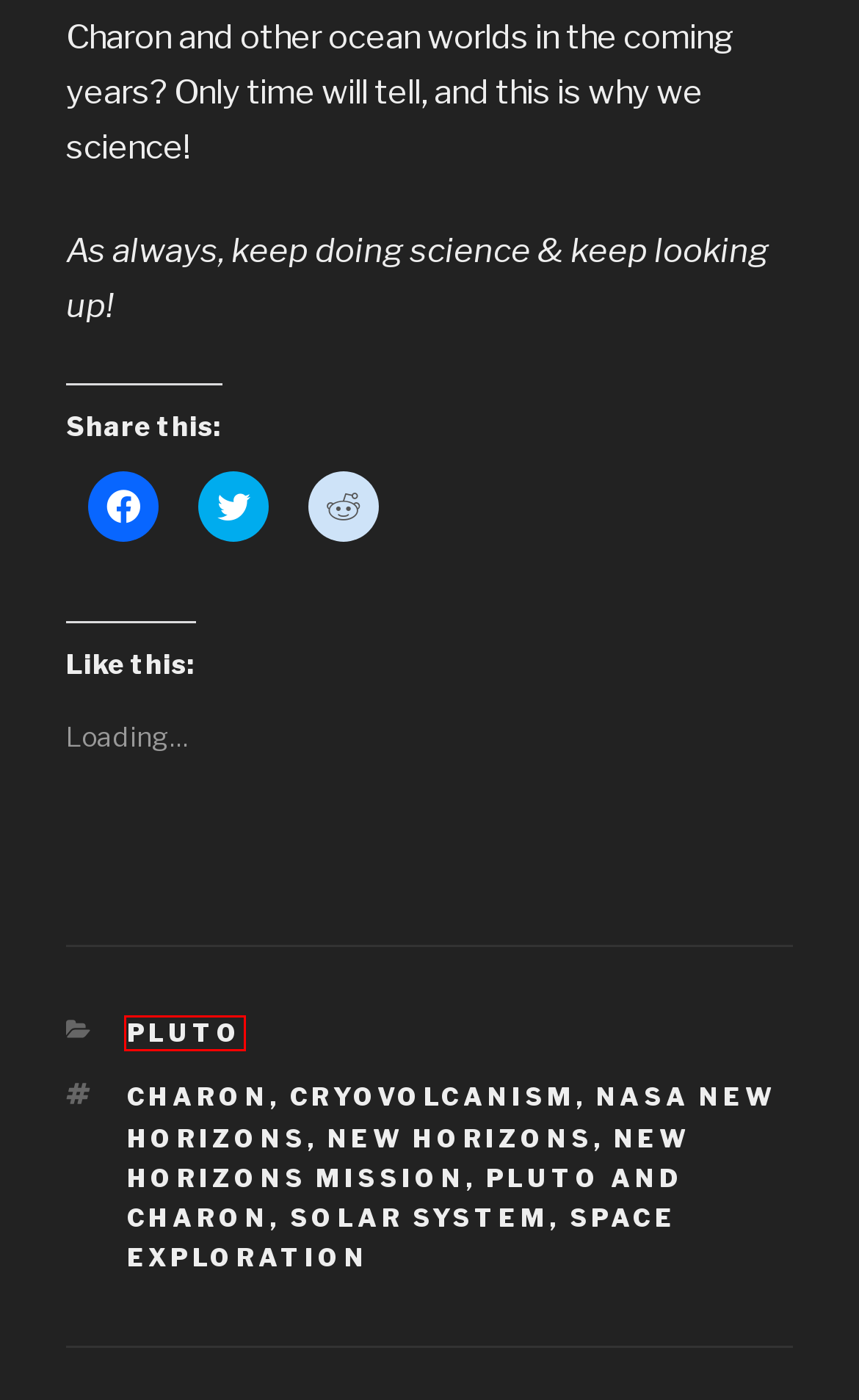You are given a screenshot depicting a webpage with a red bounding box around a UI element. Select the description that best corresponds to the new webpage after clicking the selected element. Here are the choices:
A. cryovolcanism Archives - Universe Today
B. Charon Archives - Universe Today
C. New Horizons Archives - Universe Today
D. Solar System Archives - Universe Today
E. Space Exploration Archives - Universe Today
F. Pluto and Charon Archives - Universe Today
G. nasa new horizons Archives - Universe Today
H. Pluto Archives - Universe Today

H